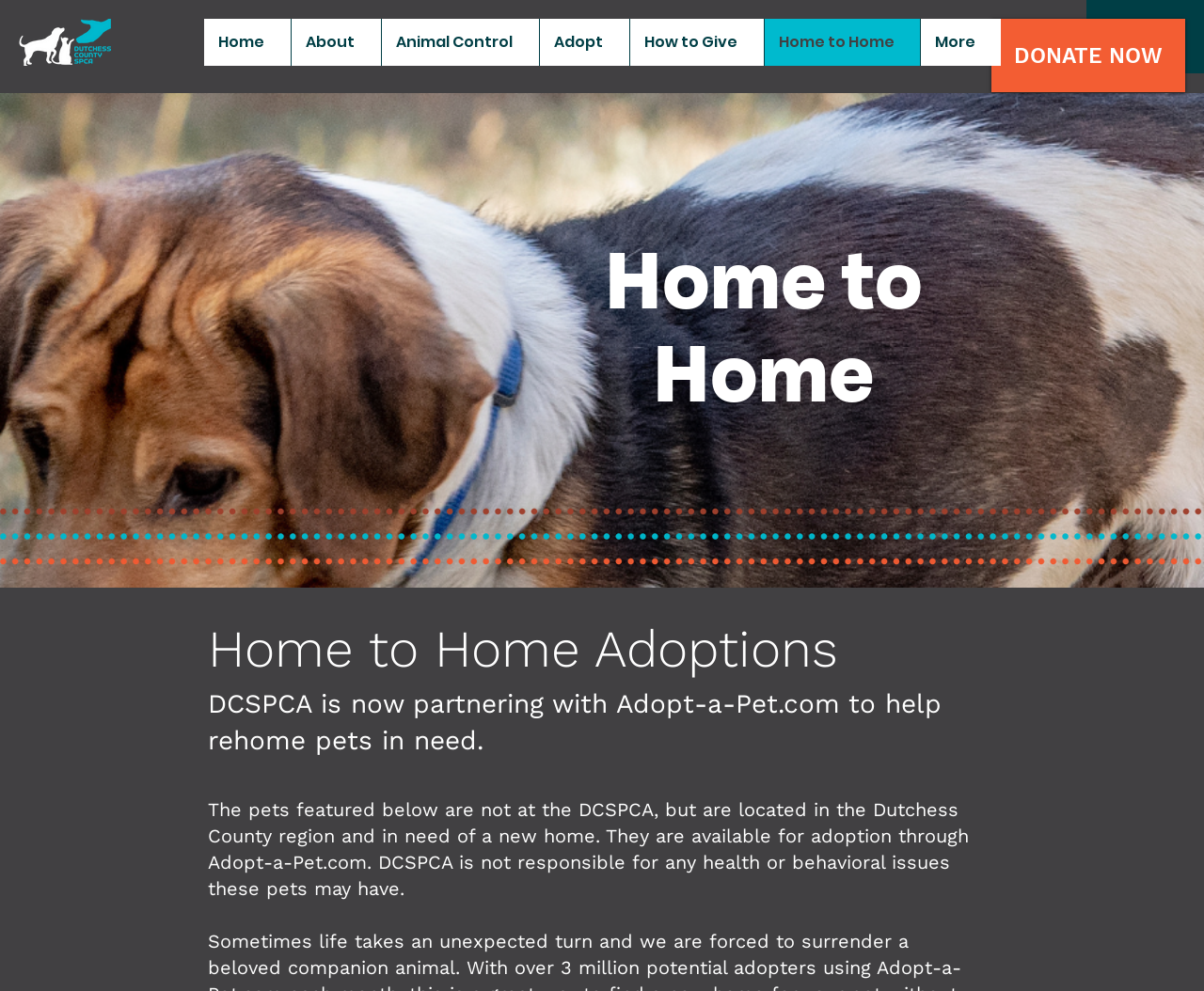Produce an extensive caption that describes everything on the webpage.

The webpage is about Home to Home, a service that helps find new homes for companion animals without surrendering them to a shelter. At the top left corner, there is a DCSPCA logo, which is an image linked to the organization's website. Next to the logo, there is a navigation menu with links to different sections of the website, including Home, About, Animal Control, Adopt, How to Give, and Home to Home. 

On the top right corner, there is a prominent "DONATE NOW" link. Below the navigation menu, there is a heading that reads "Home to Home" in a larger font size. Underneath this heading, there is a subheading that explains the purpose of Home to Home Adoptions, which is to help rehome pets in need through a partnership with Adopt-a-Pet.com. 

Further down the page, there is a paragraph of text that provides more information about the pets featured on the page. The text explains that these pets are not located at the DCSPCA but are available for adoption through Adopt-a-Pet.com in the Dutchess County region. The DCSPCA is not responsible for any health or behavioral issues these pets may have.